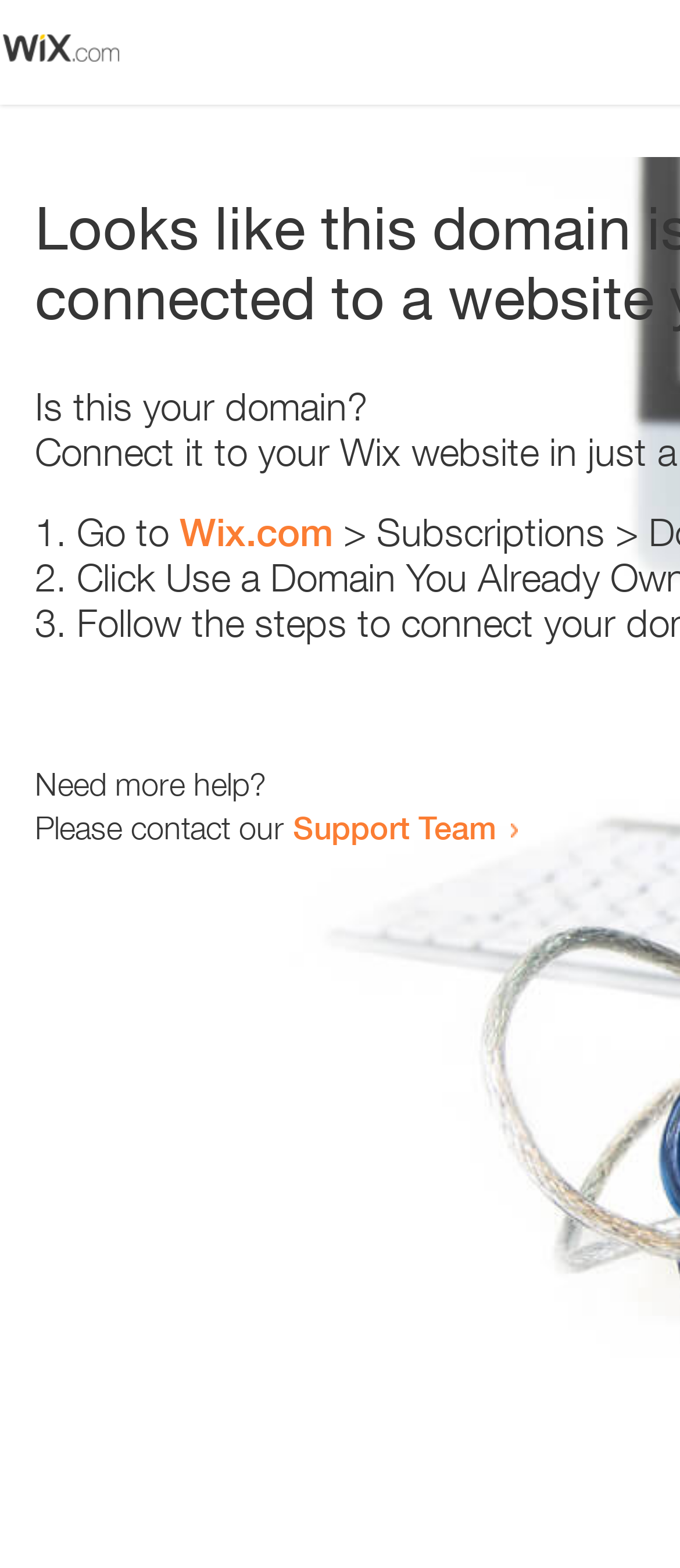What is the text above the first list marker?
Using the image as a reference, answer the question with a short word or phrase.

Is this your domain?